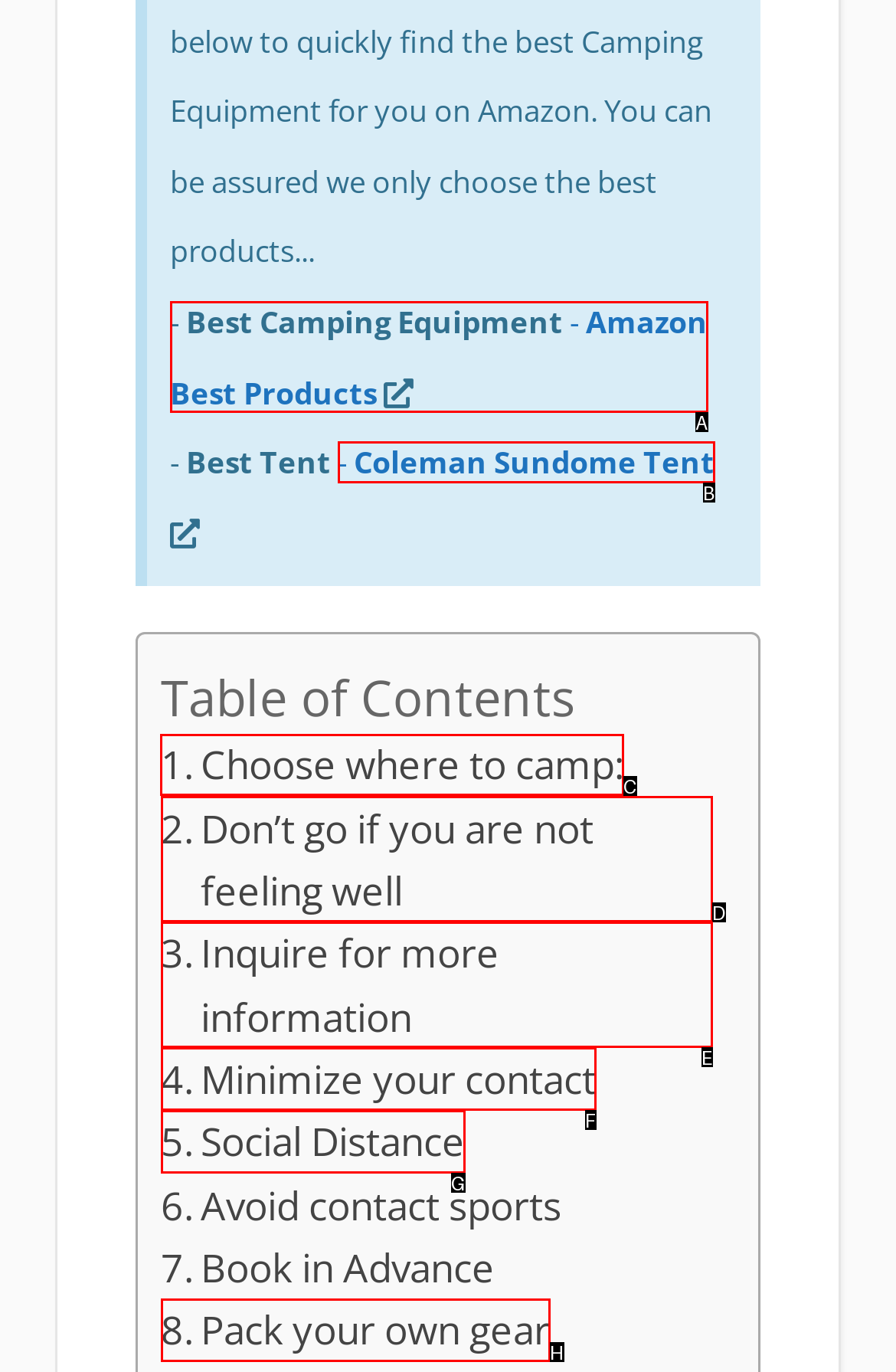From the given options, choose the one to complete the task: Choose where to camp
Indicate the letter of the correct option.

C